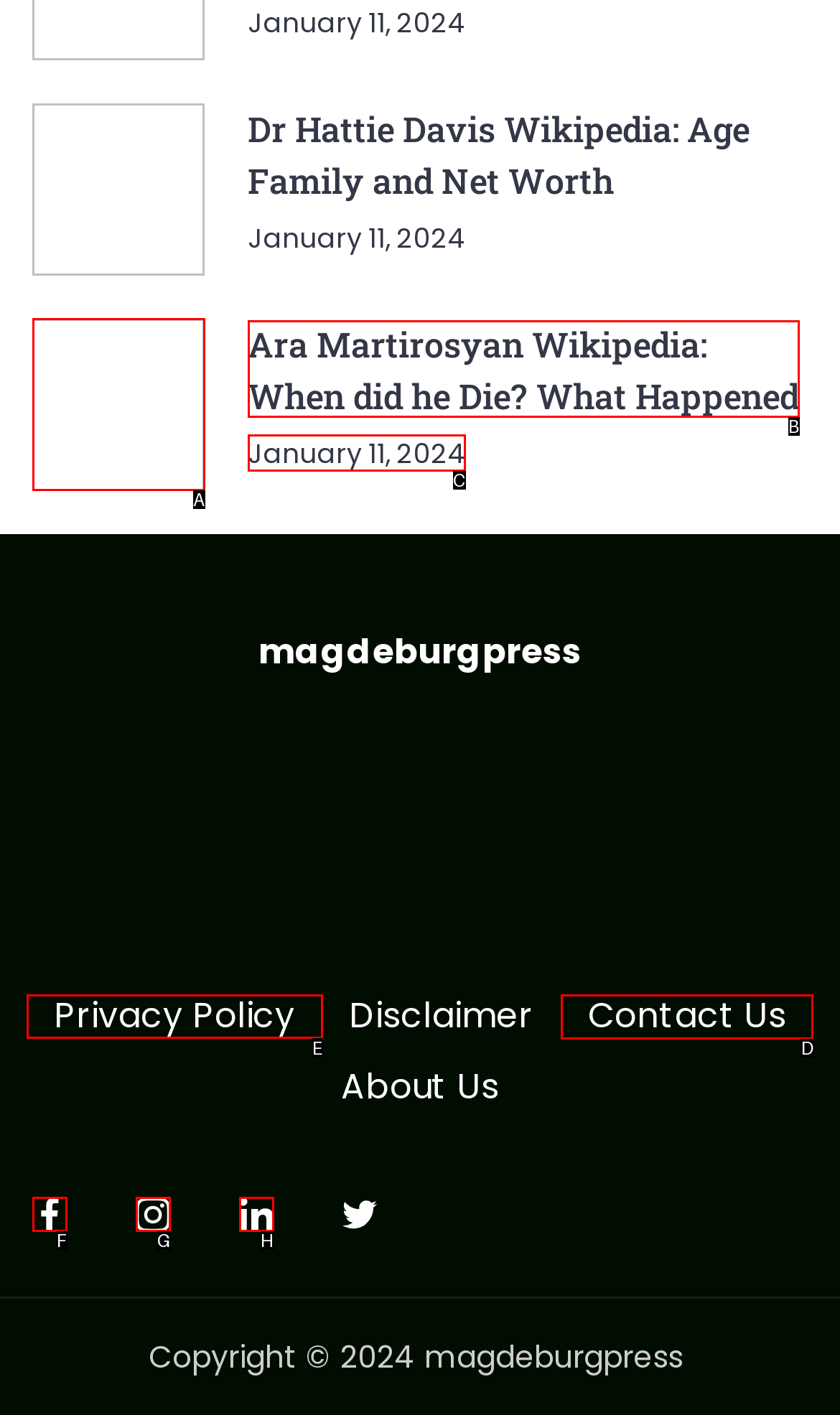What option should I click on to execute the task: Visit the Privacy Policy page? Give the letter from the available choices.

E